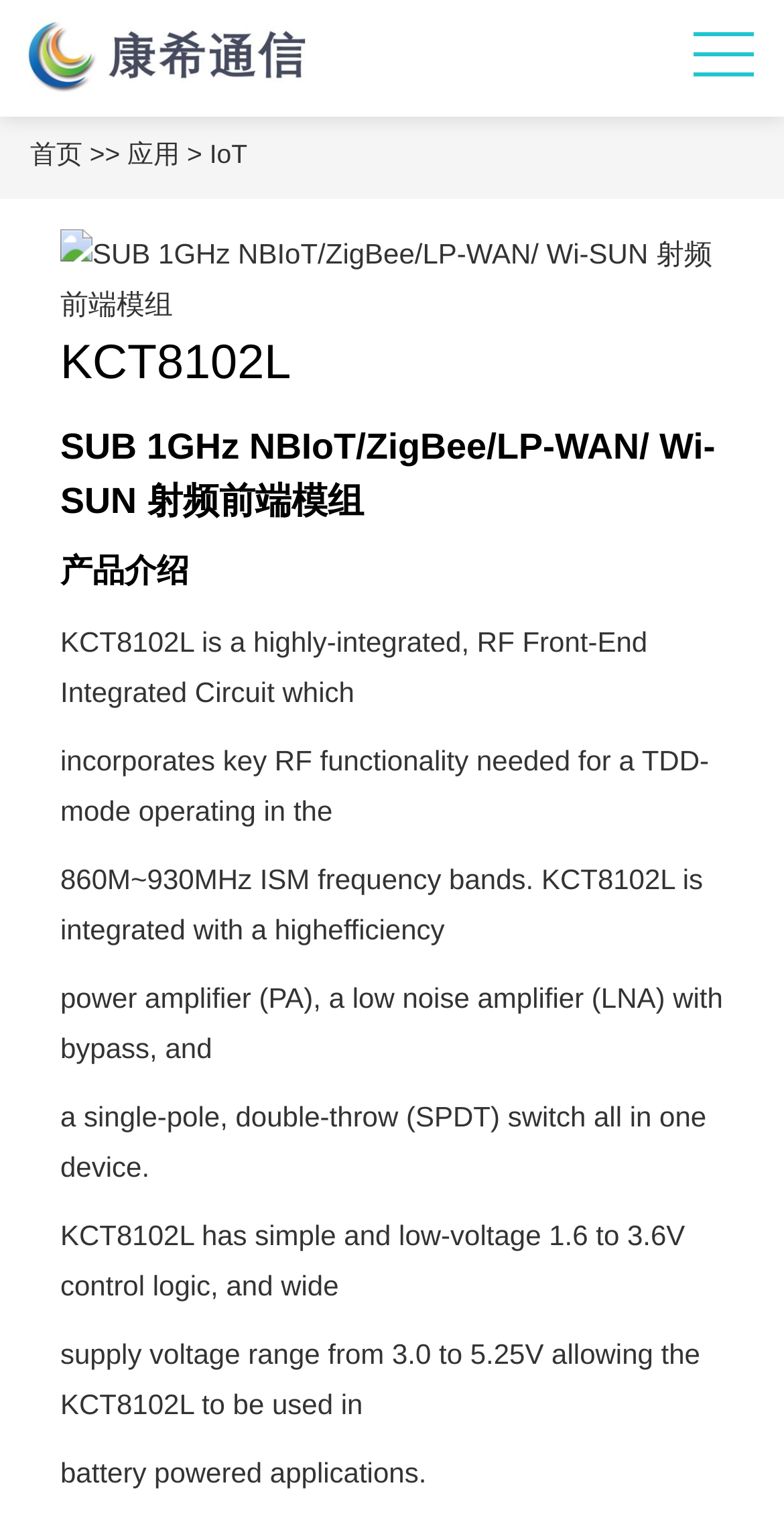Carefully examine the image and provide an in-depth answer to the question: What is the product name?

The product name is obtained from the heading element that appears below the company name. The text content of this element is 'KCT8102L', which is also the title of the product introduction section.